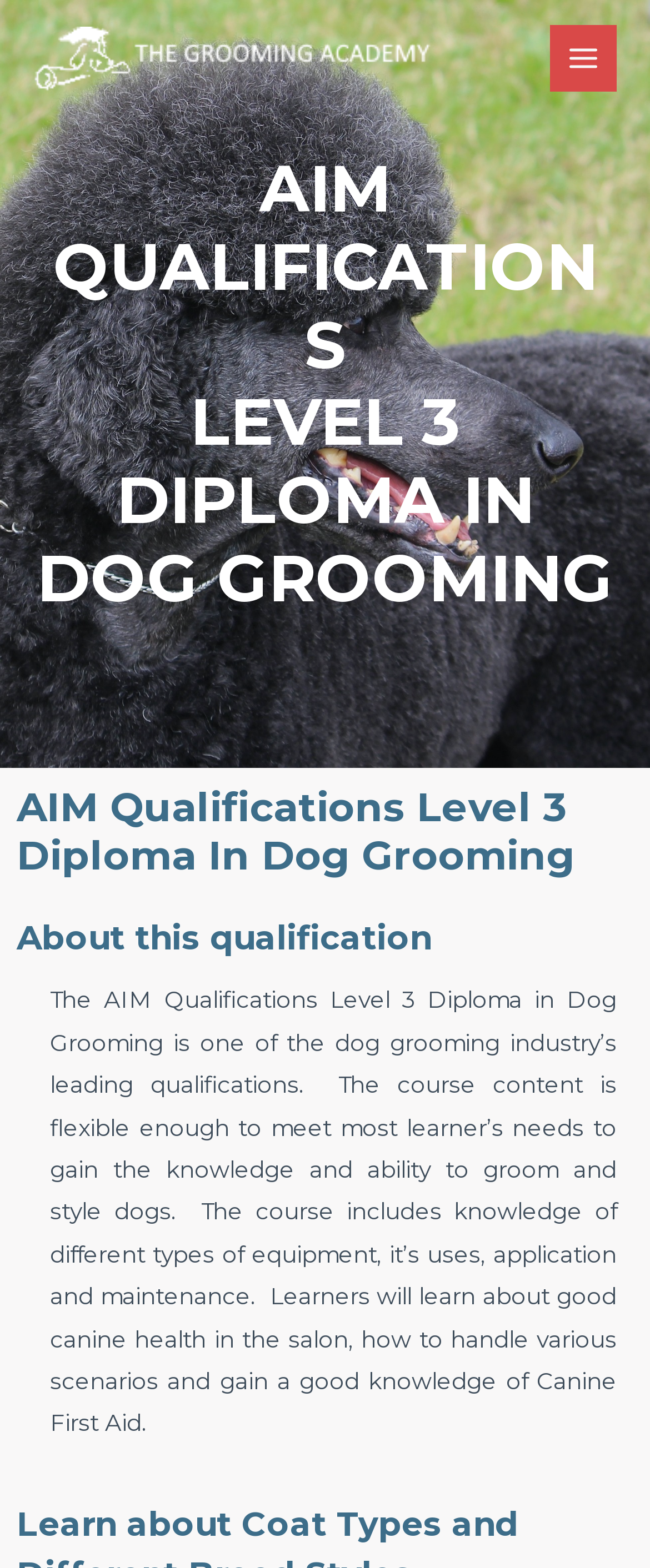Predict the bounding box coordinates of the UI element that matches this description: "Main Menu". The coordinates should be in the format [left, top, right, bottom] with each value between 0 and 1.

[0.845, 0.016, 0.949, 0.059]